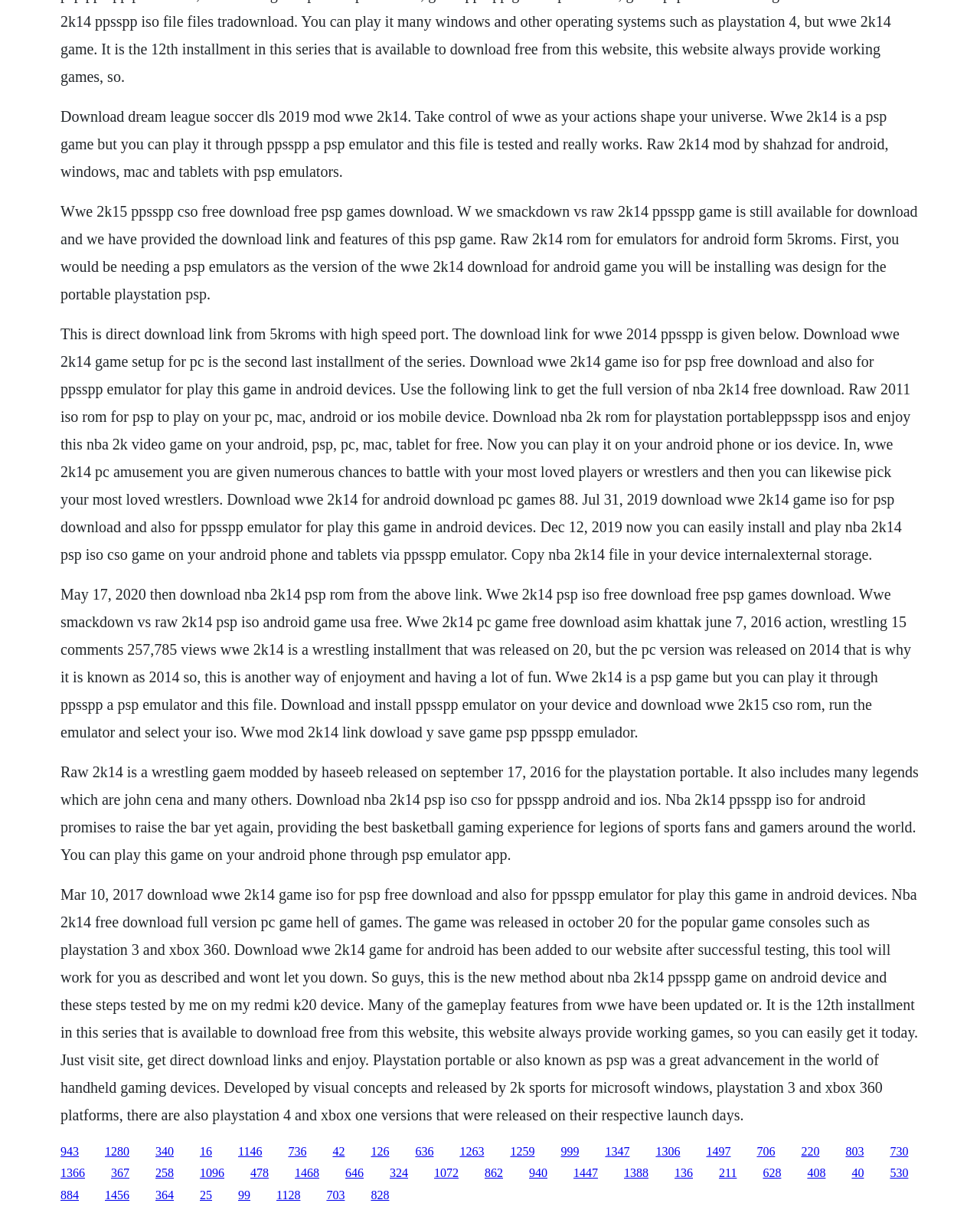Locate the bounding box of the UI element with the following description: "1146".

[0.243, 0.944, 0.268, 0.954]